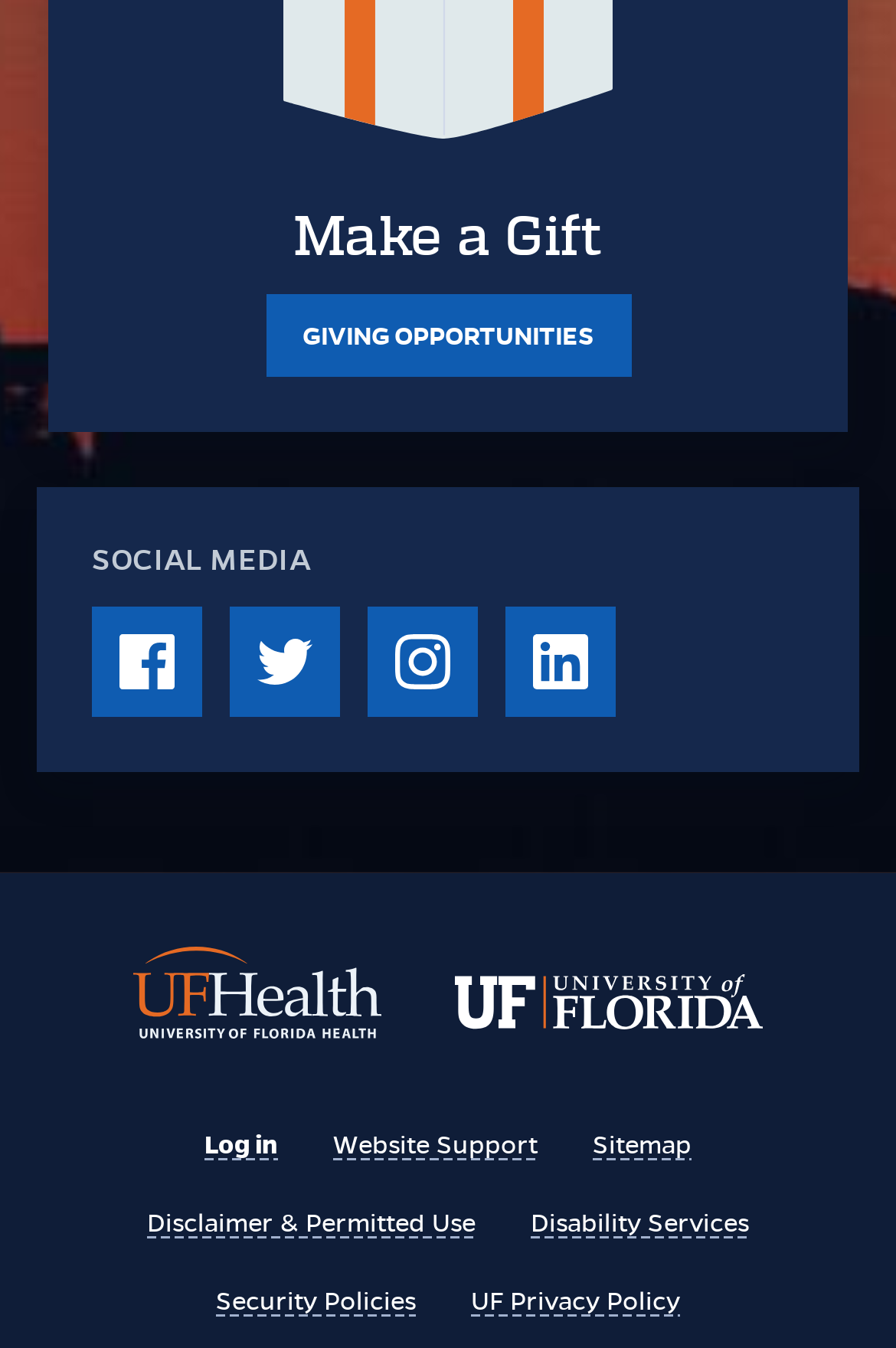What is the logo of the University of Florida Health?
Please respond to the question with a detailed and thorough explanation.

The logo of the University of Florida Health is the 'UF Health Logo' image, which is linked to the 'University of Florida Health - Home UF Health Logo' link.